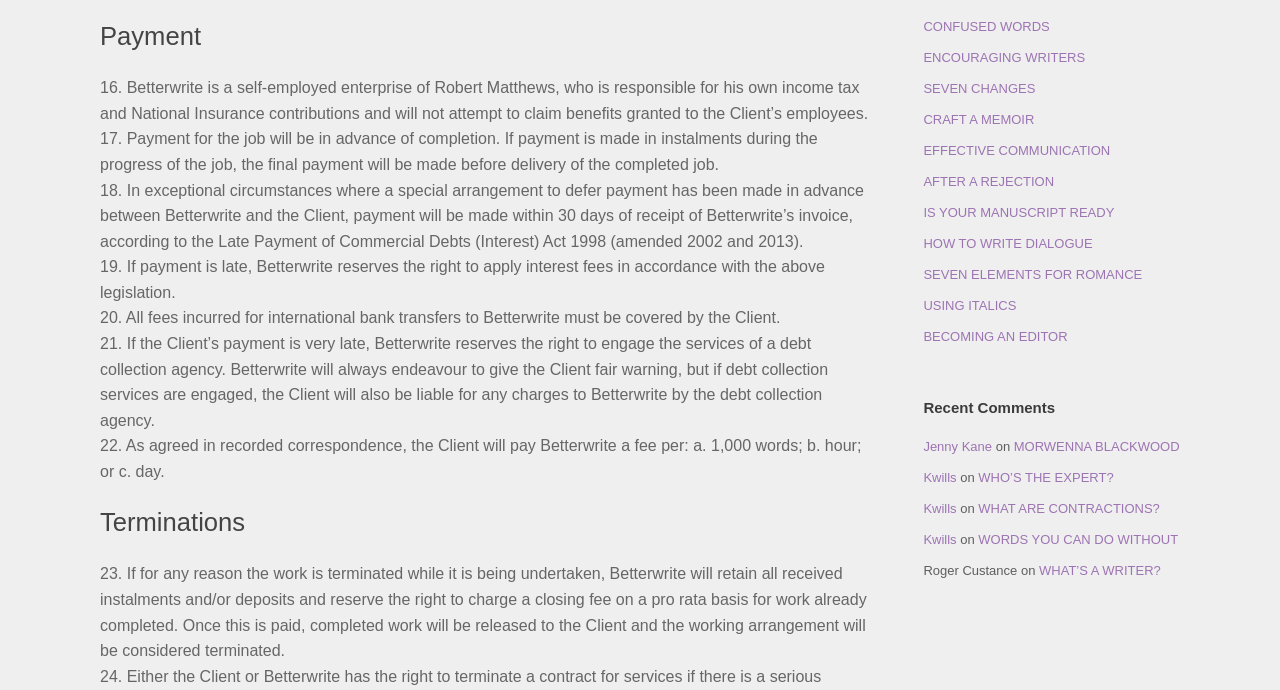Pinpoint the bounding box coordinates of the clickable element needed to complete the instruction: "Click on CONFUSED WORDS". The coordinates should be provided as four float numbers between 0 and 1: [left, top, right, bottom].

[0.721, 0.027, 0.82, 0.049]